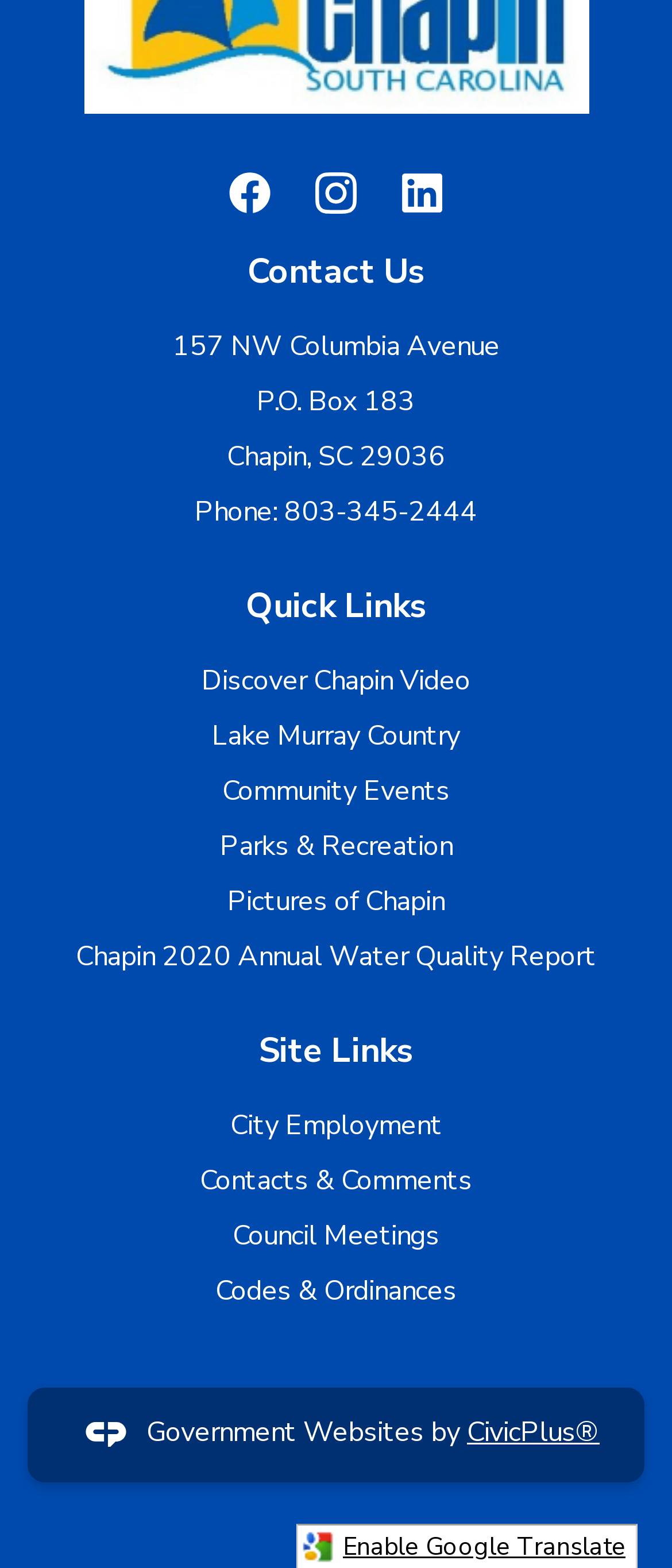Locate the bounding box coordinates of the element you need to click to accomplish the task described by this instruction: "Check City Employment opportunities".

[0.342, 0.706, 0.658, 0.73]